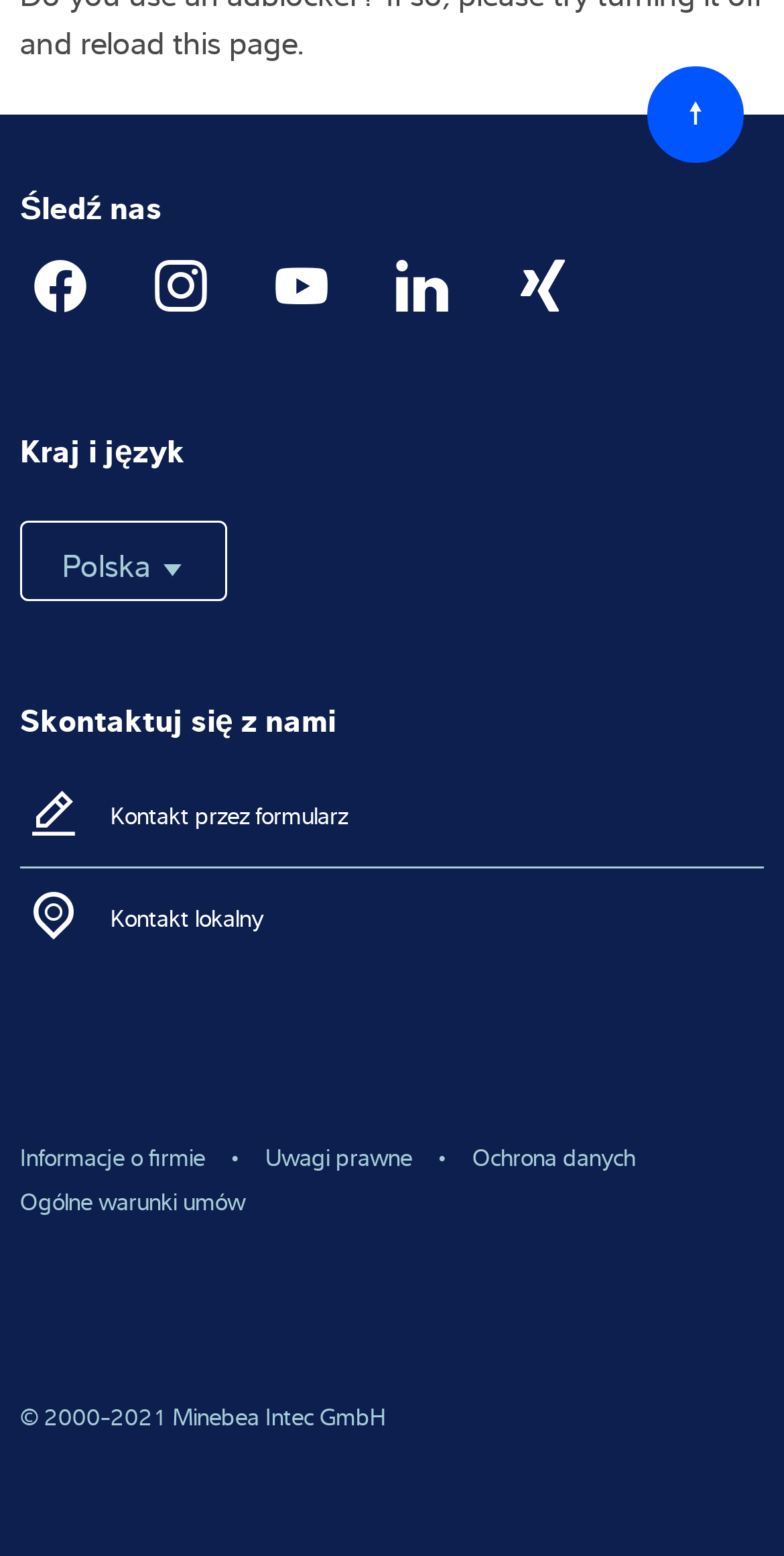Determine the bounding box coordinates of the area to click in order to meet this instruction: "Click the 'Powrót do góry' button".

[0.826, 0.042, 0.949, 0.104]